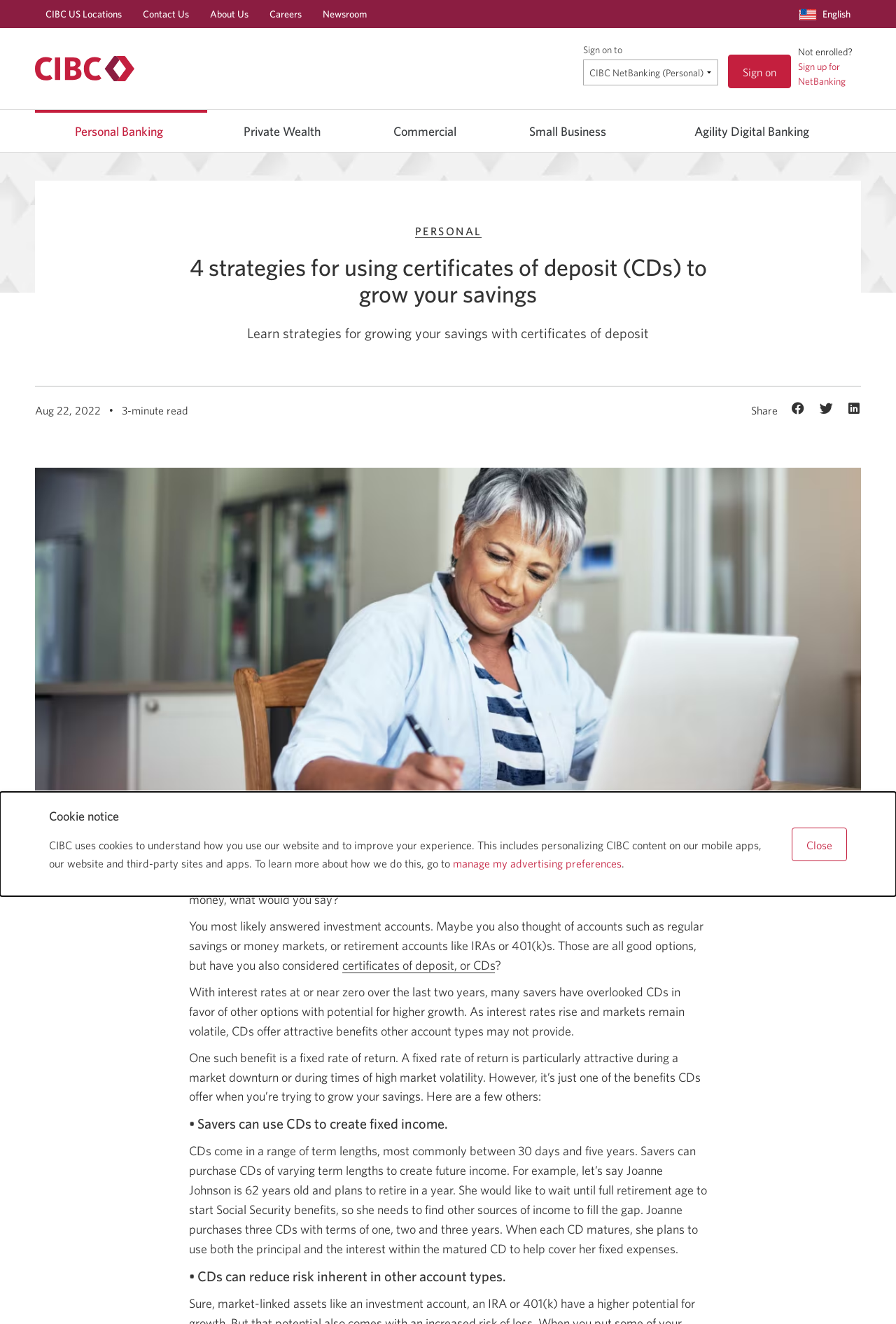Extract the text of the main heading from the webpage.

4 strategies for using certificates of deposit (CDs) to grow your savings